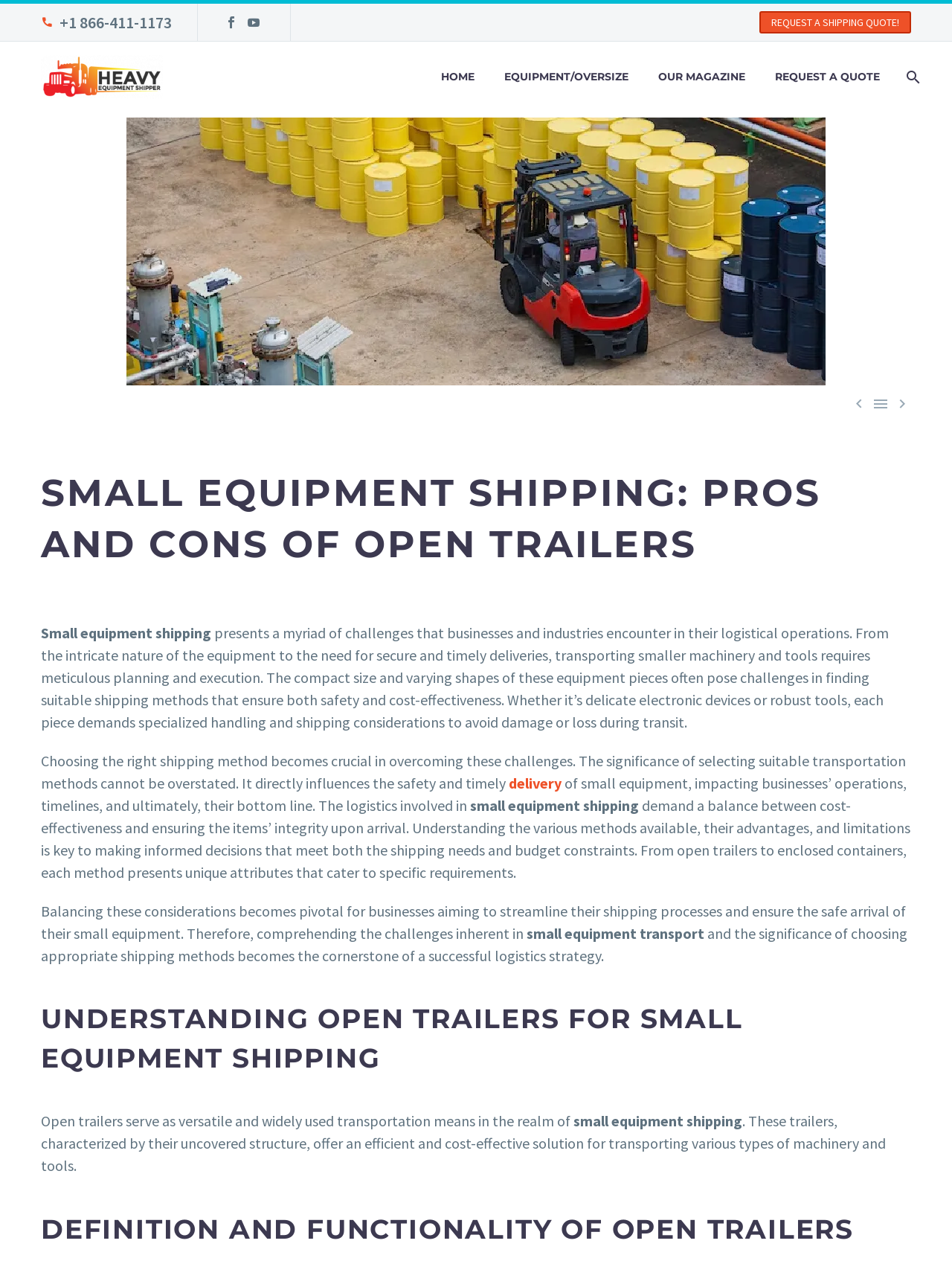Can you specify the bounding box coordinates for the region that should be clicked to fulfill this instruction: "Go to home page".

[0.448, 0.033, 0.514, 0.089]